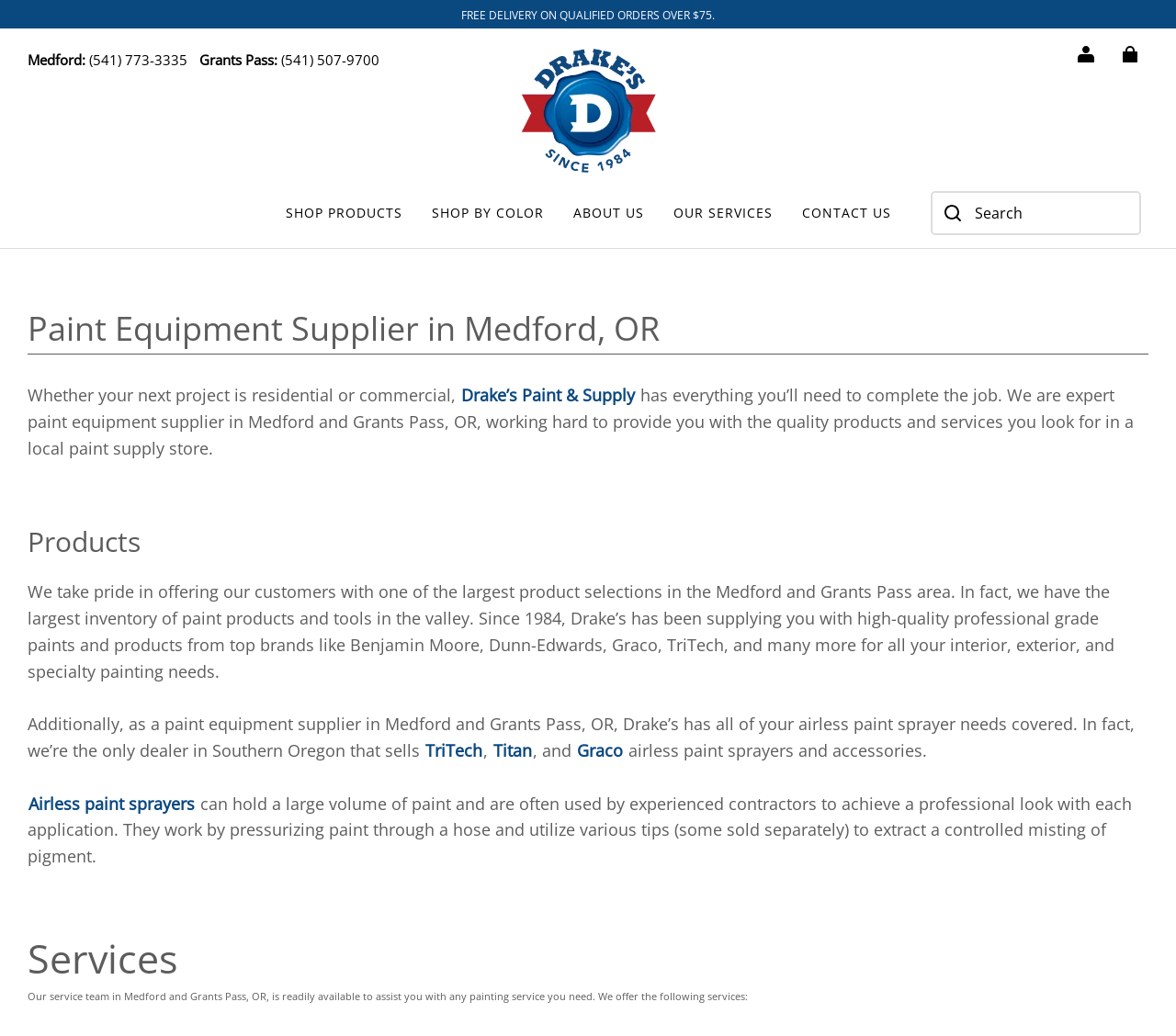Identify the bounding box coordinates for the element you need to click to achieve the following task: "Call the Medford store". The coordinates must be four float values ranging from 0 to 1, formatted as [left, top, right, bottom].

[0.023, 0.048, 0.159, 0.066]